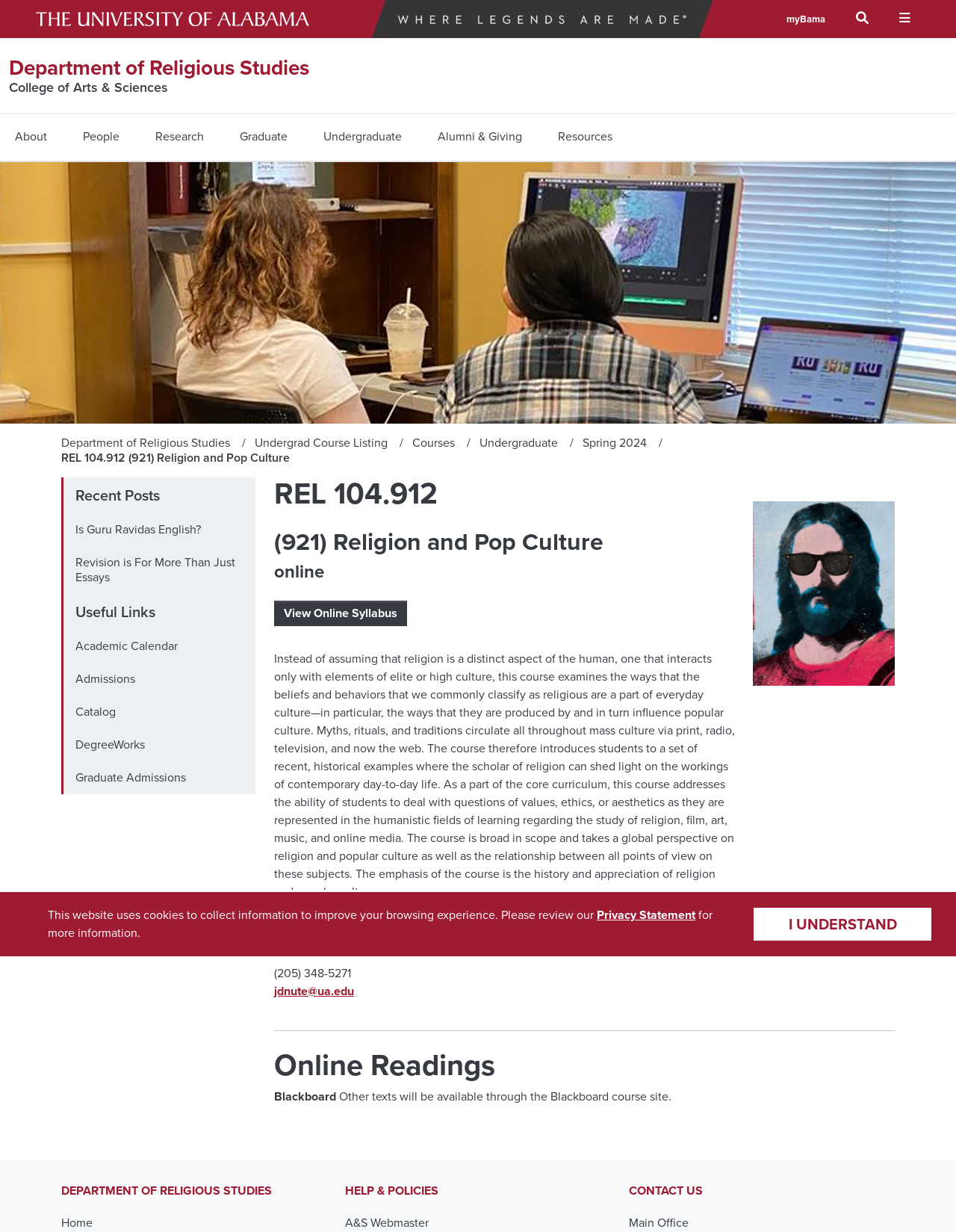Please locate the bounding box coordinates of the region I need to click to follow this instruction: "Click the 'myBama' link".

[0.811, 0.001, 0.875, 0.031]